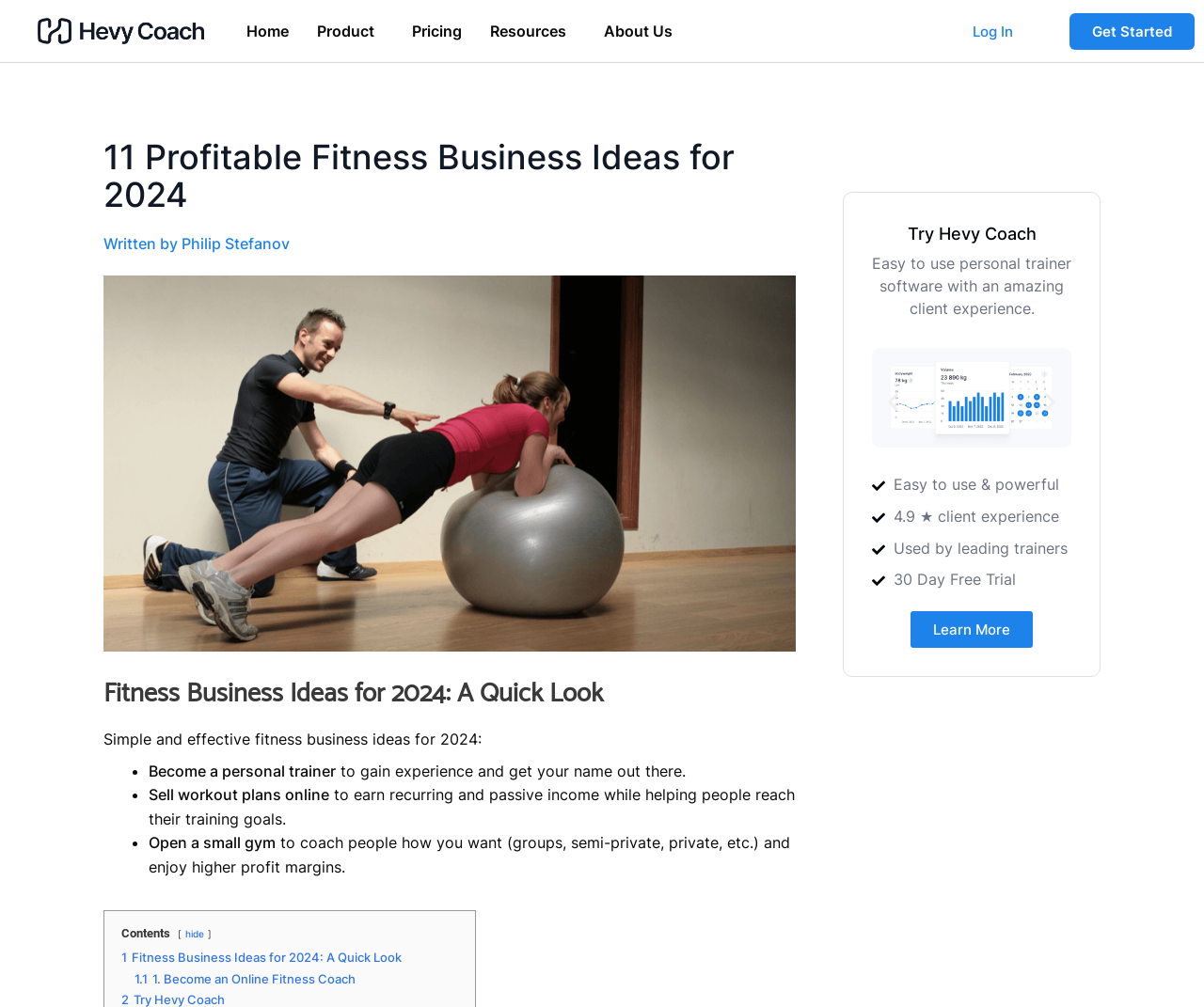Please determine the bounding box coordinates of the clickable area required to carry out the following instruction: "Log In to your account". The coordinates must be four float numbers between 0 and 1, represented as [left, top, right, bottom].

[0.807, 0.022, 0.841, 0.04]